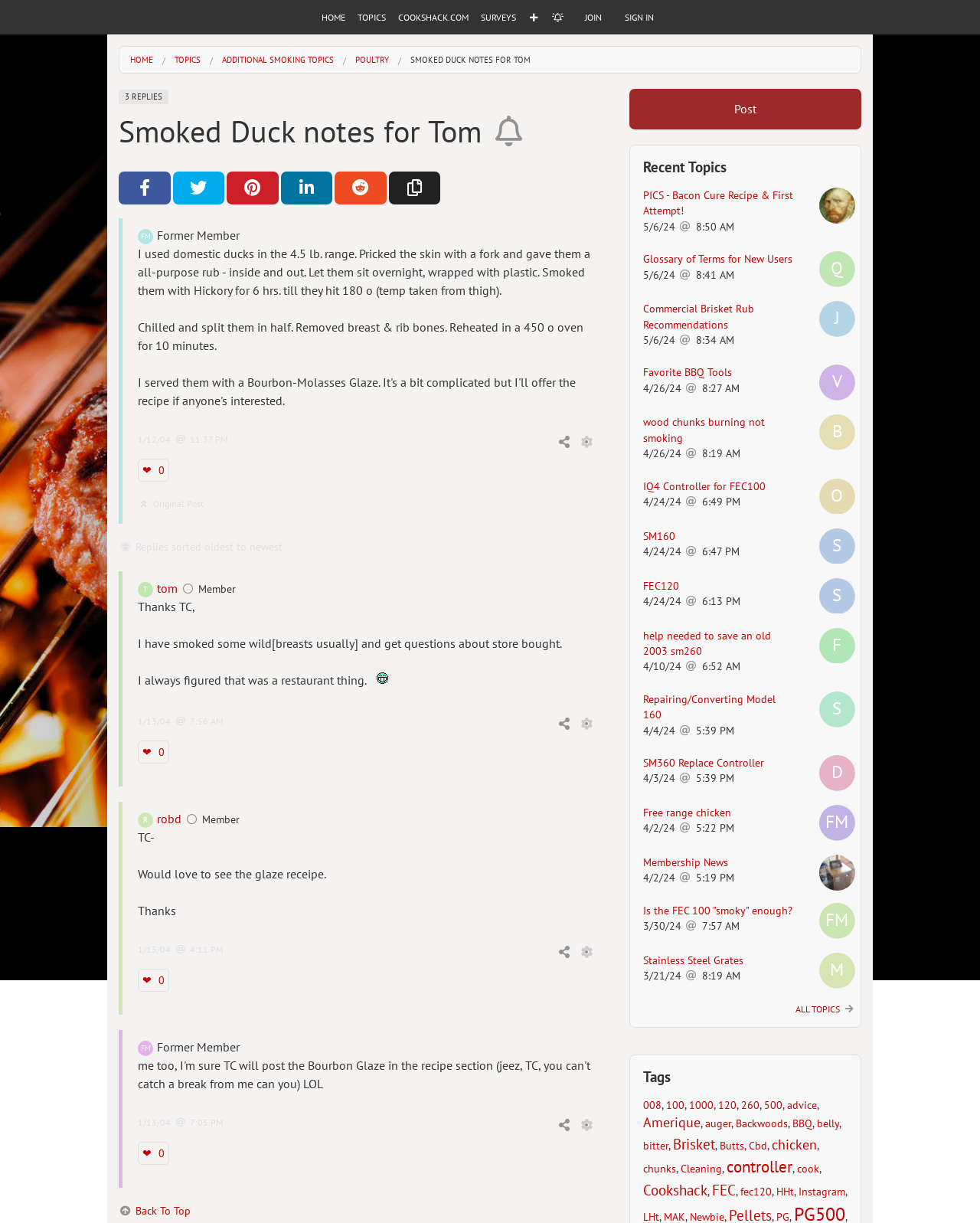Using the provided description: "F", find the bounding box coordinates of the corresponding UI element. The output should be four float numbers between 0 and 1, in the format [left, top, right, bottom].

[0.836, 0.522, 0.873, 0.533]